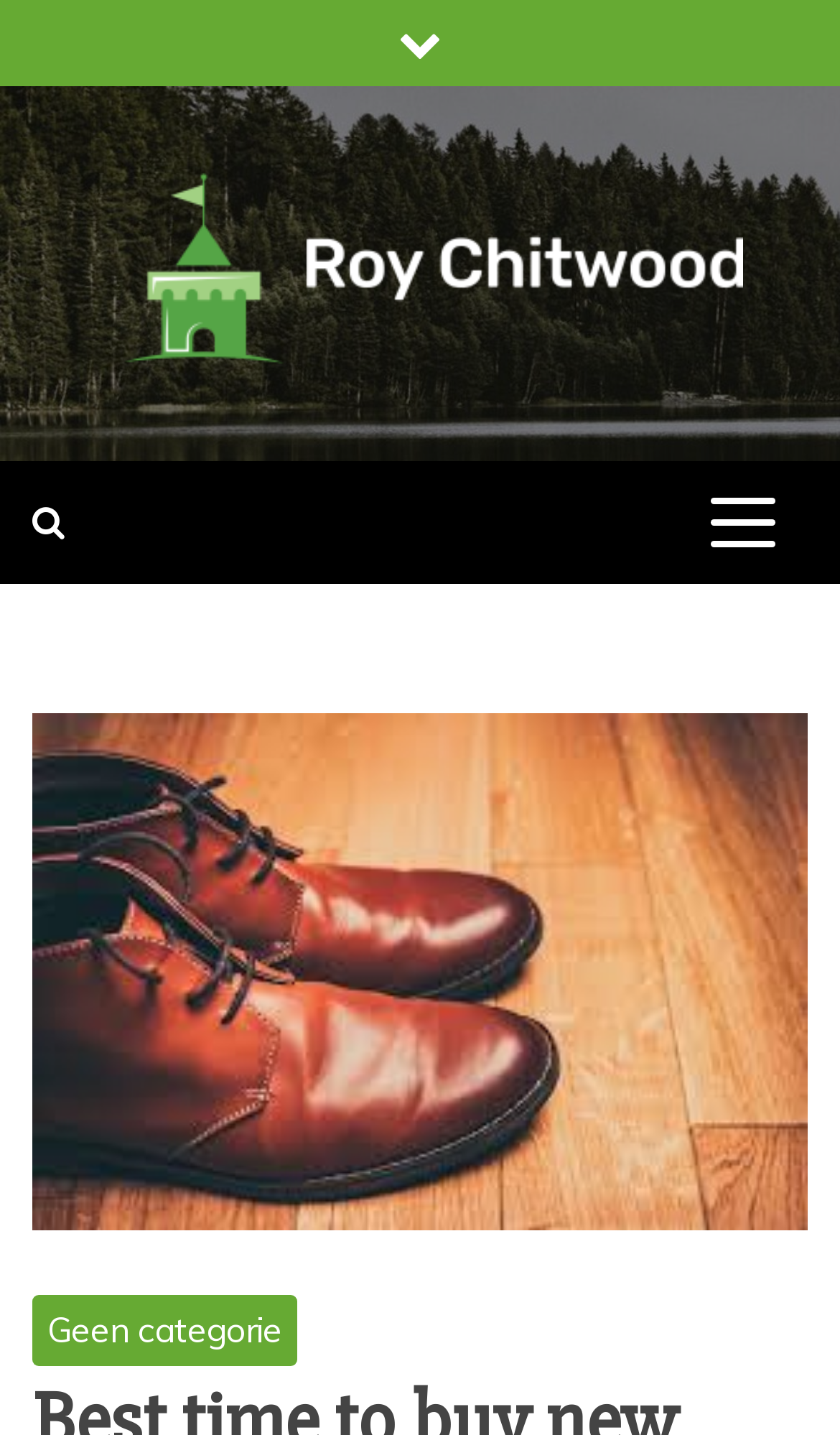From the webpage screenshot, identify the region described by parent_node: Daoist Gate. Provide the bounding box coordinates as (top-left x, top-left y, bottom-right x, bottom-right y), with each value being a floating point number between 0 and 1.

None